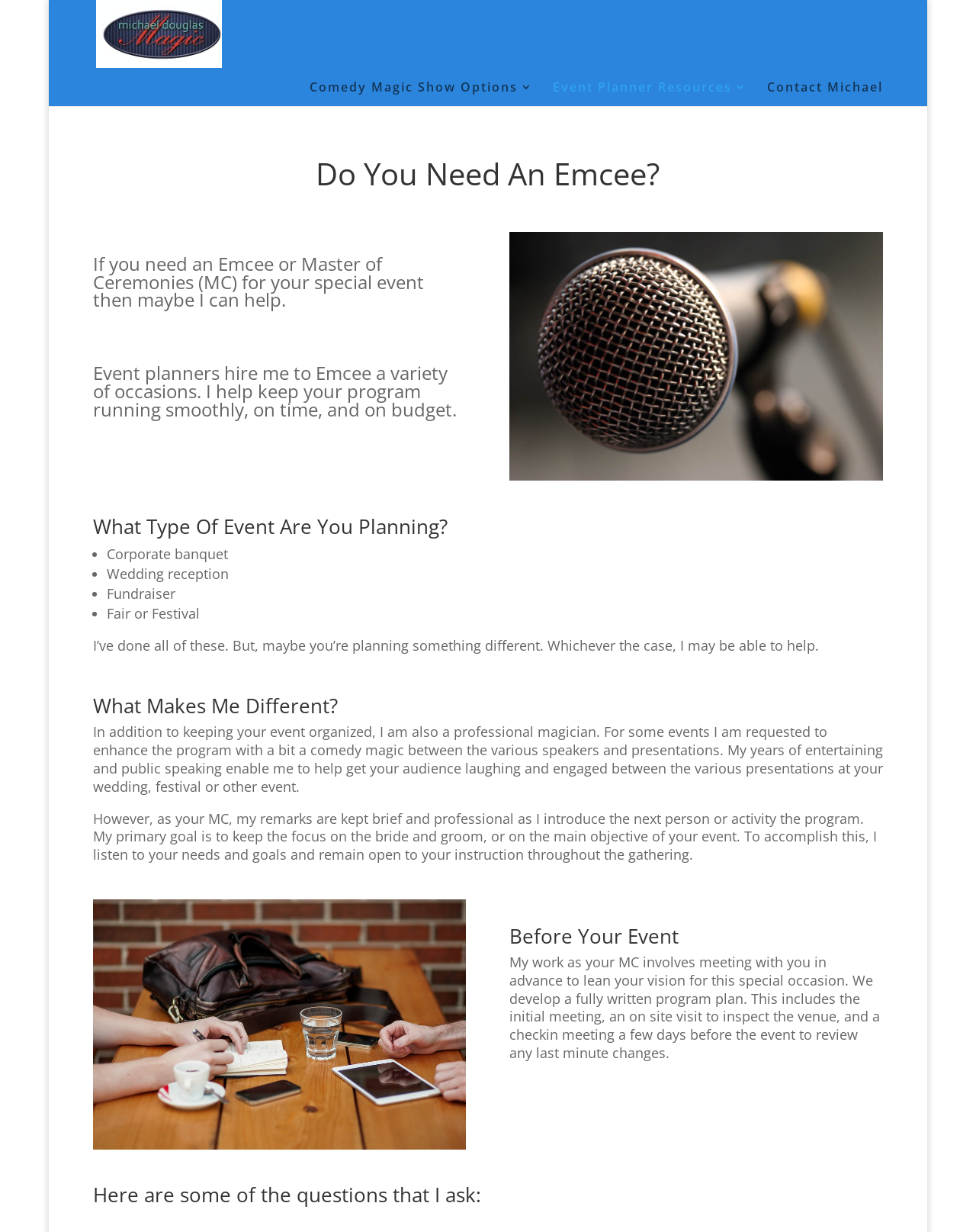Extract the bounding box for the UI element that matches this description: "Contact Michael".

[0.786, 0.011, 0.905, 0.031]